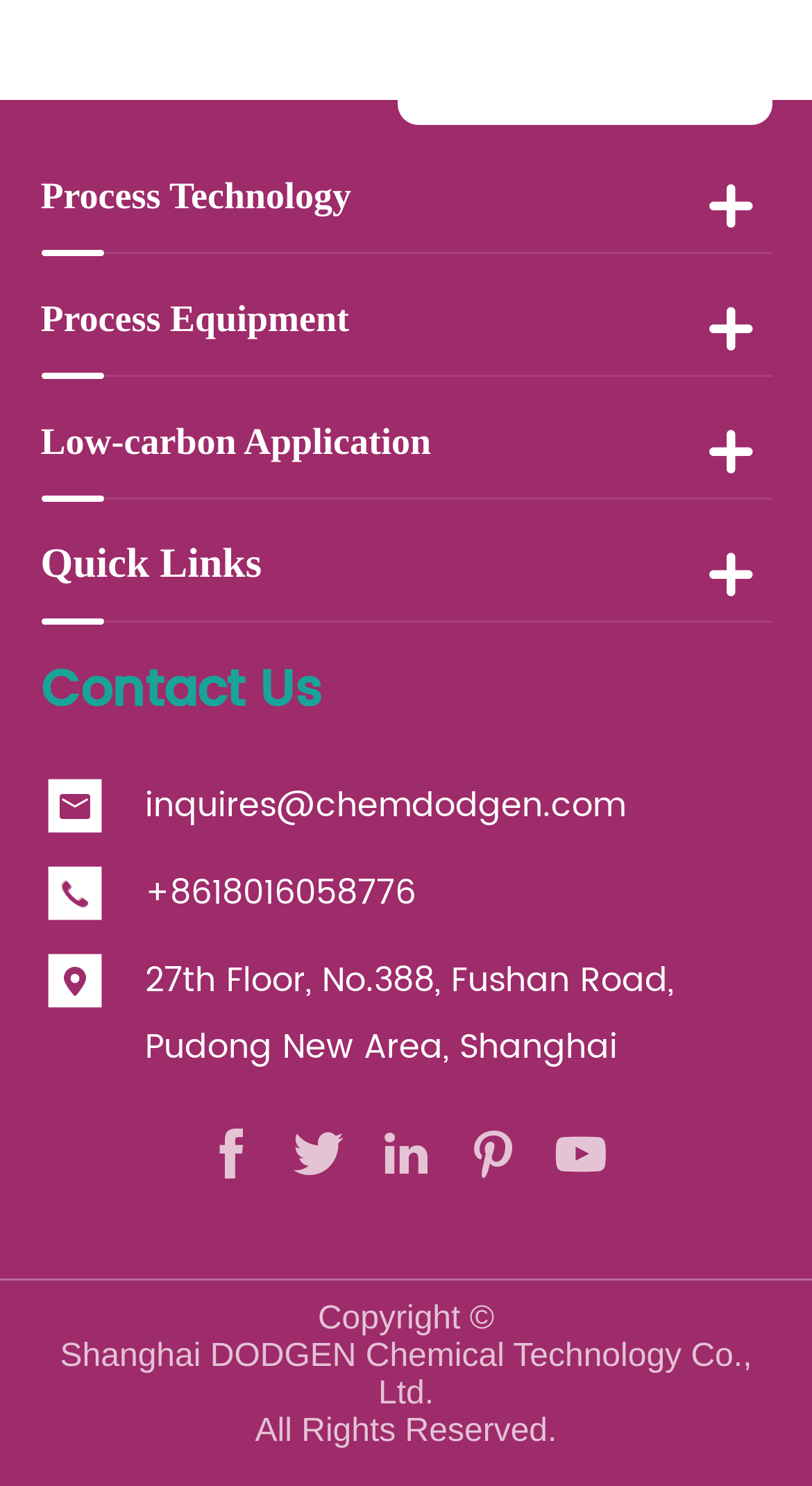Locate the bounding box coordinates of the element's region that should be clicked to carry out the following instruction: "Get help from NLM". The coordinates need to be four float numbers between 0 and 1, i.e., [left, top, right, bottom].

None